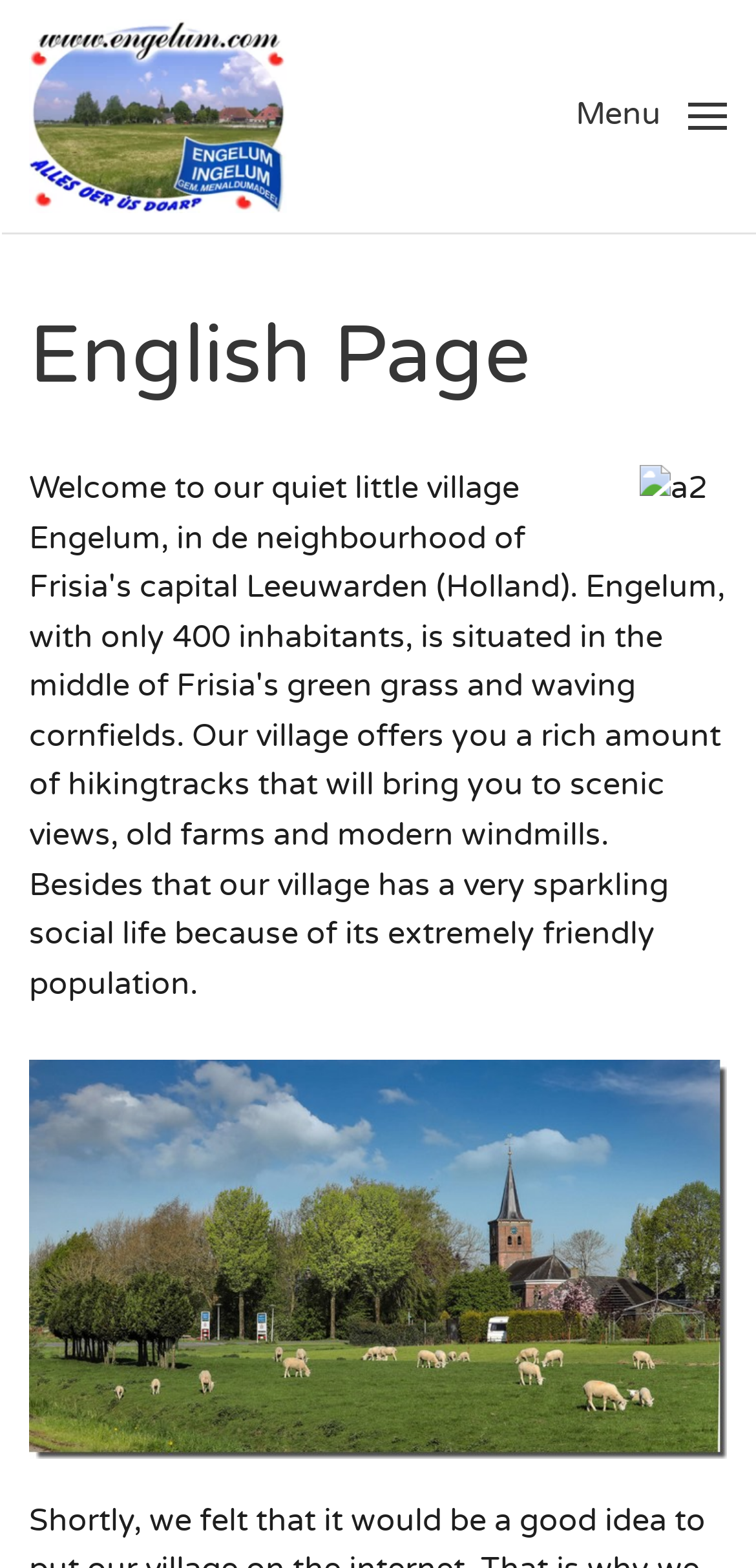Create an in-depth description of the webpage, covering main sections.

The webpage is about Engelum online, providing various information about Engelum. At the top-left corner, there is a link to "Skip to main content" and another link to "Back to home" positioned slightly below it. On the top-right corner, there is a button to "Open menu" accompanied by a "Menu" text and an icon. 

Below these top elements, a prominent heading "English Page" is centered across the page. 

Further down, there is an image labeled "a2" positioned near the top-right corner. The main content of the page is dominated by a large image titled "Engelum 1", which spans almost the entire width of the page and takes up most of the vertical space.